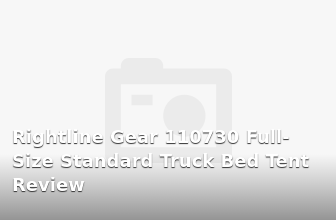Explain the details of the image you are viewing.

The image showcases the “Rightline Gear 110730 Full-Size Standard Truck Bed Tent,” highlighting its design and utility for camping enthusiasts. Positioned above the text, the tent is designed to fit snugly in the bed of a truck, providing a convenient and comfortable sleeping space while enhancing the camping experience. This review delves into the features, benefits, and practical applications of the tent, making it an ideal choice for those looking to maximize their outdoor adventures. With an emphasis on quality and ease of use, the Rightline Gear tent caters to both seasoned campers and newcomers alike.